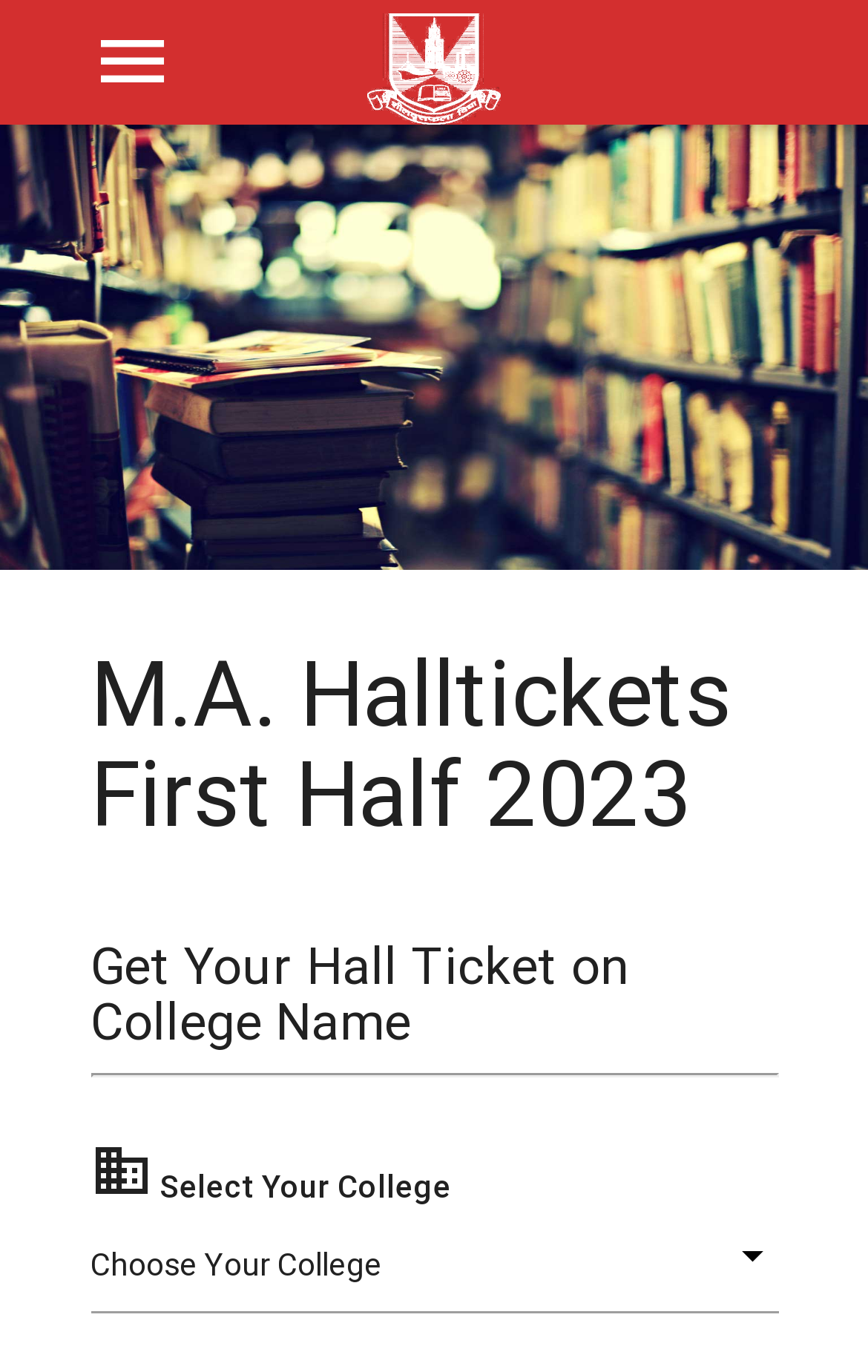What is the format of the hall ticket?
Using the image, provide a detailed and thorough answer to the question.

The webpage does not provide any information about the format of the hall ticket, whether it will be a downloadable PDF or a printable page.